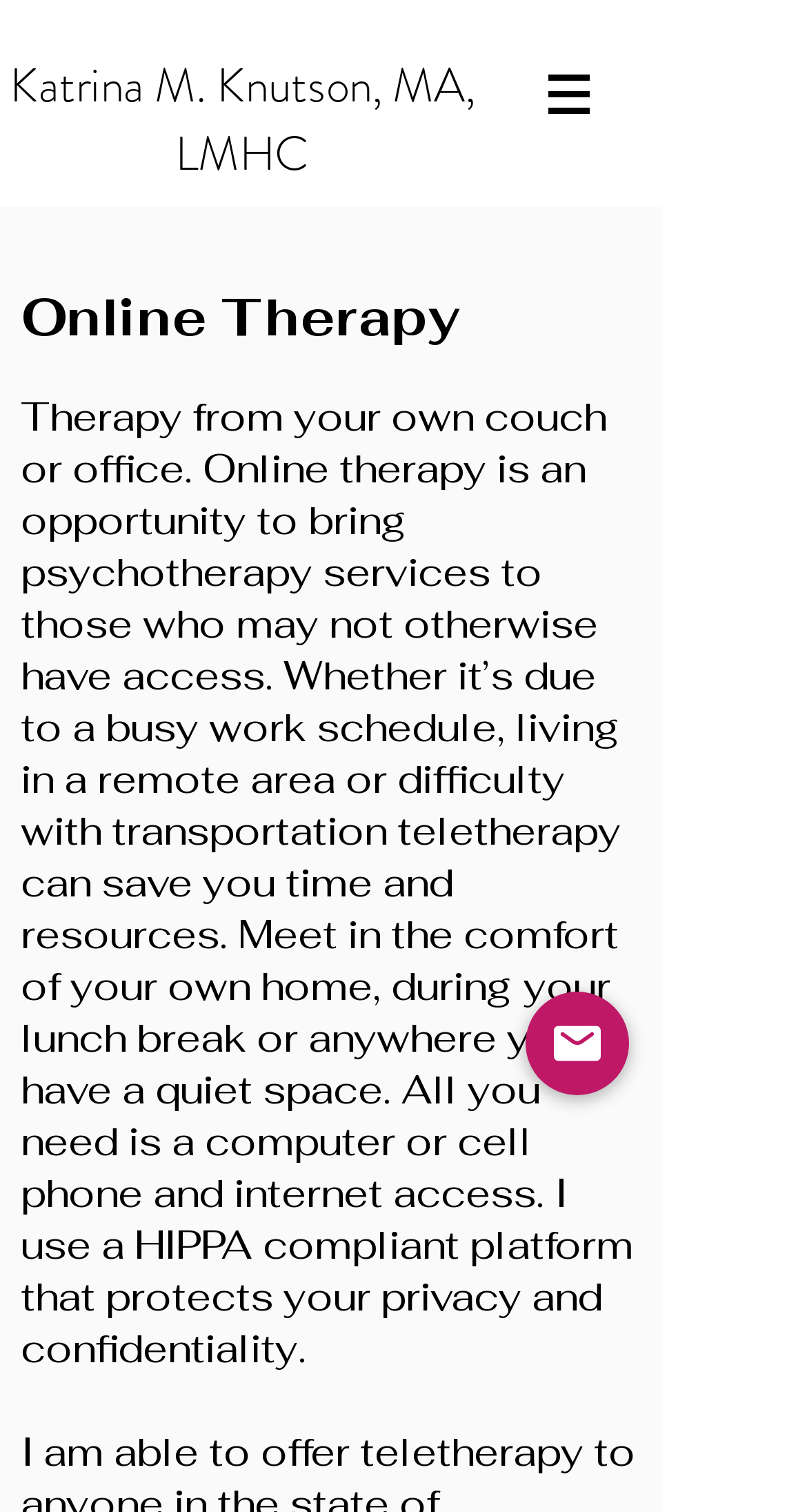Summarize the webpage in an elaborate manner.

The webpage is about online therapy services provided by Katrina M. Knutson, MA, LMHC. At the top, there is a heading with her name, which is also a link. Below this heading, there is a navigation menu labeled "Site" on the right side, which contains a button with a popup menu. The button is accompanied by a small image.

On the left side, there are three blocks of text. The first block is a heading that reads "Online Therapy". The second block is a small non-breaking space character. The third block is a paragraph that describes the benefits of online therapy, including convenience, accessibility, and privacy.

At the bottom right, there is a link labeled "Email" accompanied by a small image. The image is positioned to the right of the link.

Overall, the webpage has a simple layout with a clear focus on providing information about online therapy services.